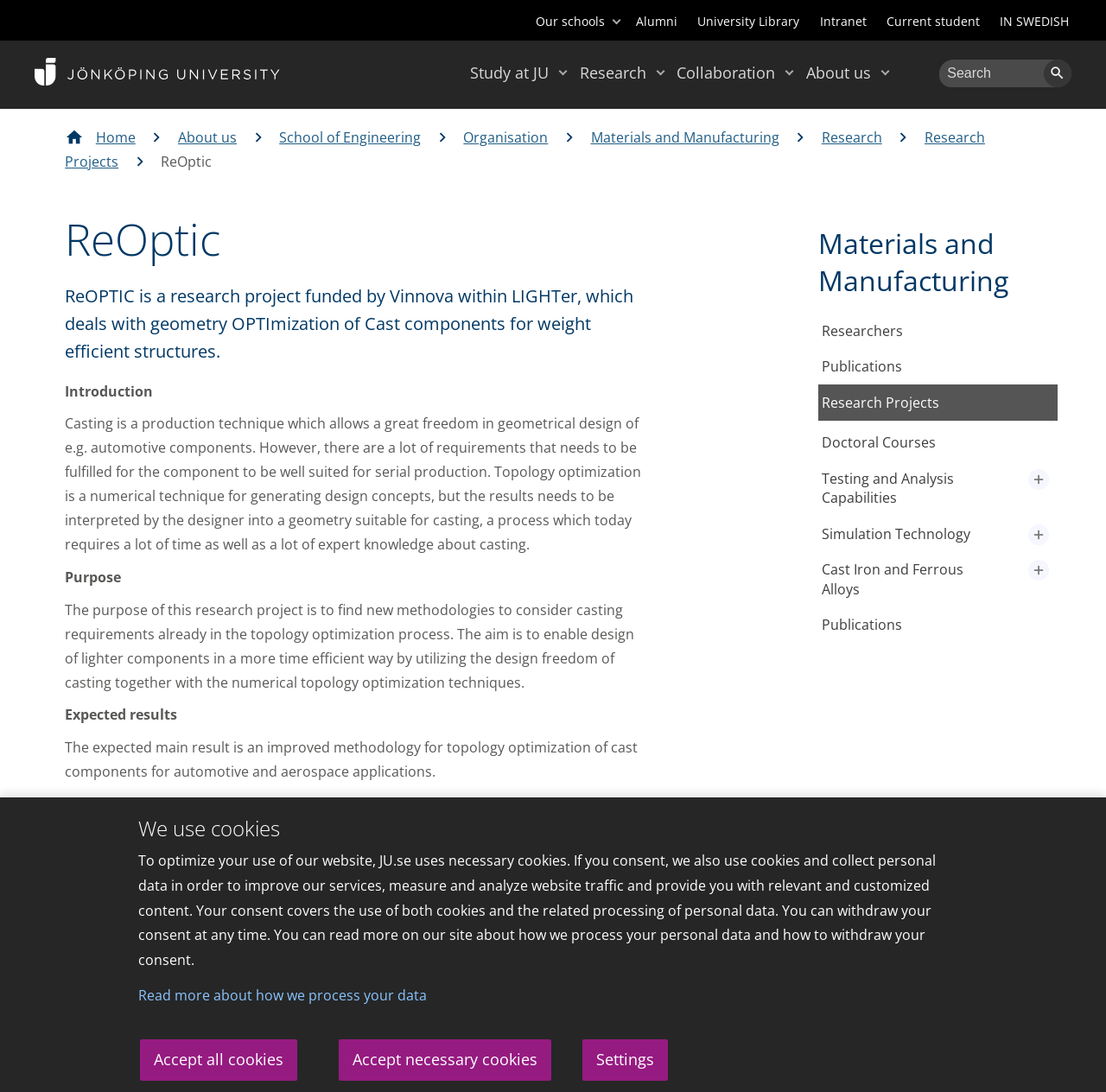Can you give a detailed response to the following question using the information from the image? What is the expected main result of the ReOptic research project?

The expected main result of the ReOptic research project is an improved methodology for topology optimization of cast components for automotive and aerospace applications, which is stated in the 'Expected results' section of the webpage.